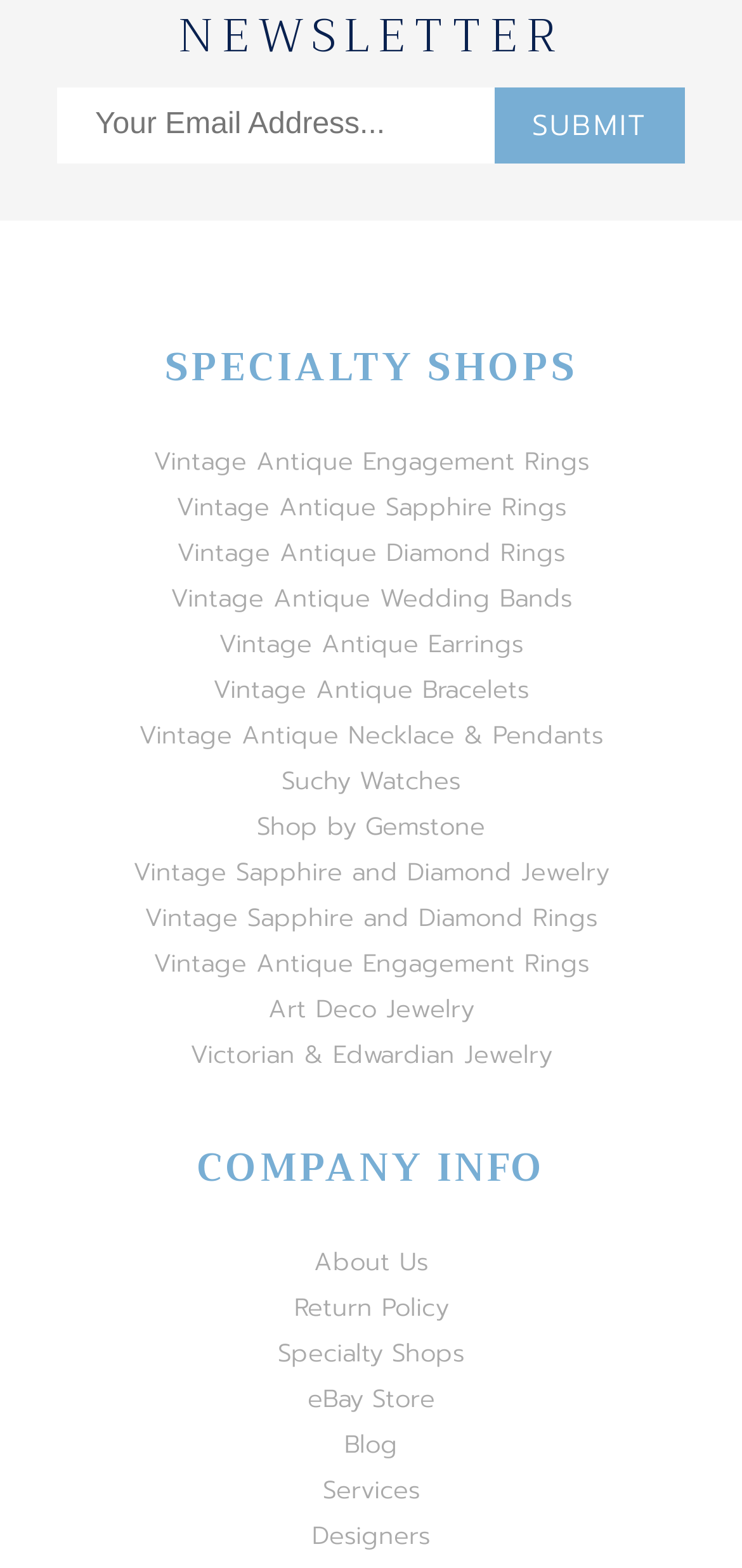Please determine the bounding box coordinates for the UI element described here. Use the format (top-left x, top-left y, bottom-right x, bottom-right y) with values bounded between 0 and 1: Vintage Antique Bracelets

[0.287, 0.428, 0.713, 0.451]